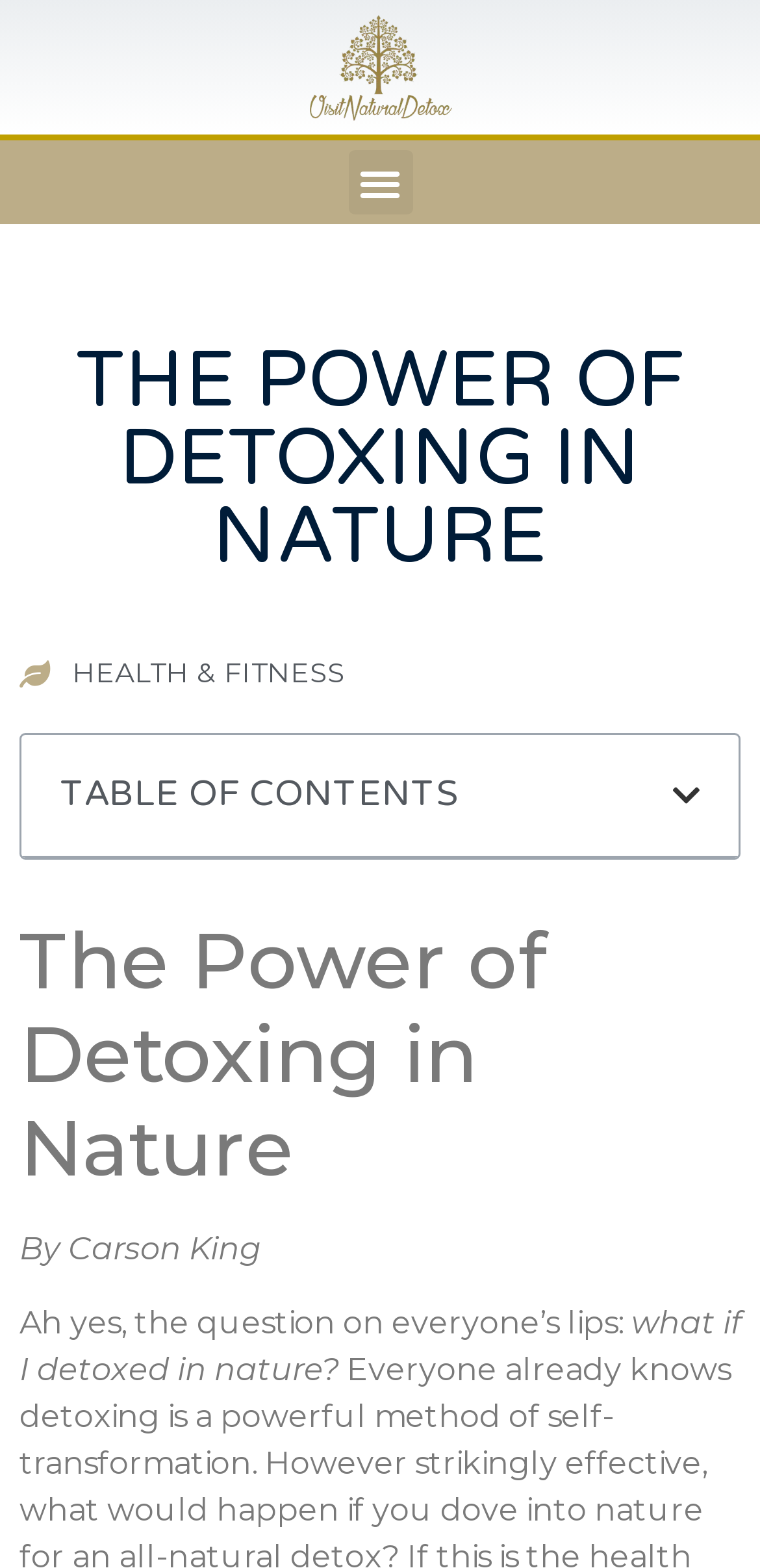Using the provided element description: "Health & Fitness", determine the bounding box coordinates of the corresponding UI element in the screenshot.

[0.095, 0.418, 0.454, 0.44]